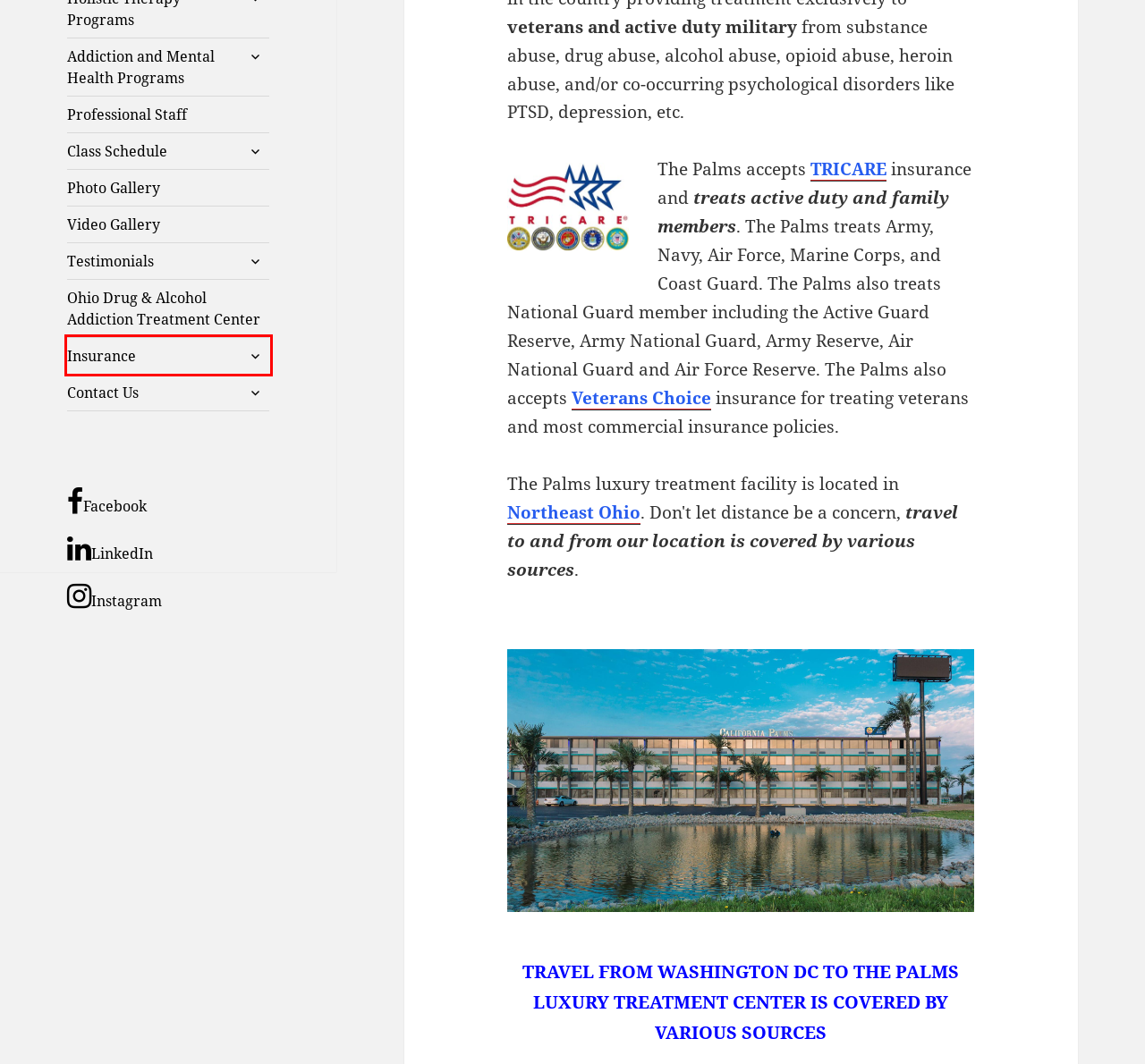Examine the screenshot of a webpage with a red bounding box around a specific UI element. Identify which webpage description best matches the new webpage that appears after clicking the element in the red bounding box. Here are the candidates:
A. va substance abuse program locator locations in
B. Tricare Triwest Humana Military Substance Abuse Treatment Rehabs that accept Tricare
C. Veterans Drug Rehab Military Addiction Treatment Programs
D. Blog Tool, Publishing Platform, and CMS – WordPress.org
E. Ohio Drug & Alcohol Treatment Centers with Medicaid
F. Luxury Drug Rehabs Ohio Luxury Alcohol Treatment Centers in Ohio
G. Veterans Help Program for Drug and Alcohol Addiction Rehab Programs caliparc.com
H. Drug Alcohol Addiction Treatment Counselors Ohio

B